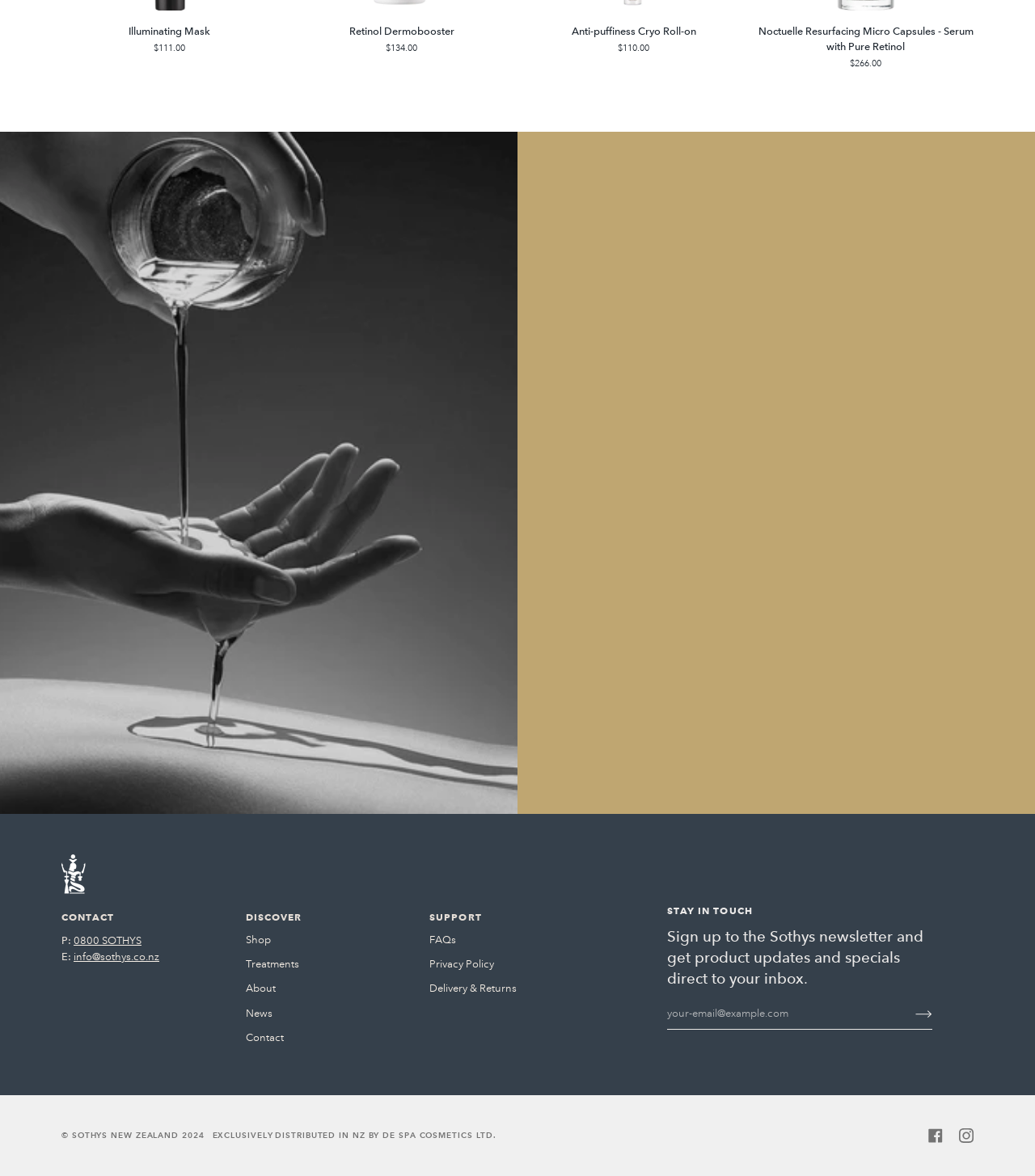Can you find the bounding box coordinates for the UI element given this description: "Sothys New Zealand"? Provide the coordinates as four float numbers between 0 and 1: [left, top, right, bottom].

[0.069, 0.961, 0.173, 0.97]